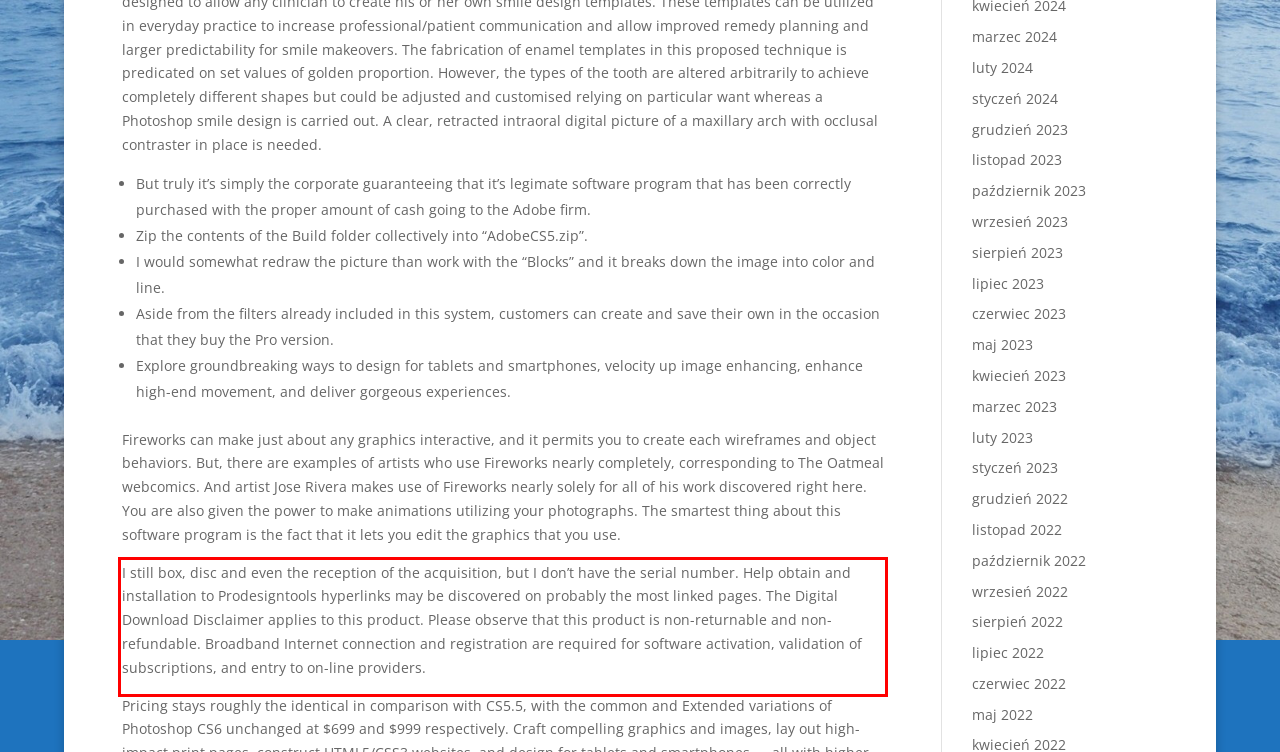Given a webpage screenshot, identify the text inside the red bounding box using OCR and extract it.

I still box, disc and even the reception of the acquisition, but I don’t have the serial number. Help obtain and installation to Prodesigntools hyperlinks may be discovered on probably the most linked pages. The Digital Download Disclaimer applies to this product. Please observe that this product is non-returnable and non-refundable. Broadband Internet connection and registration are required for software activation, validation of subscriptions, and entry to on-line providers.